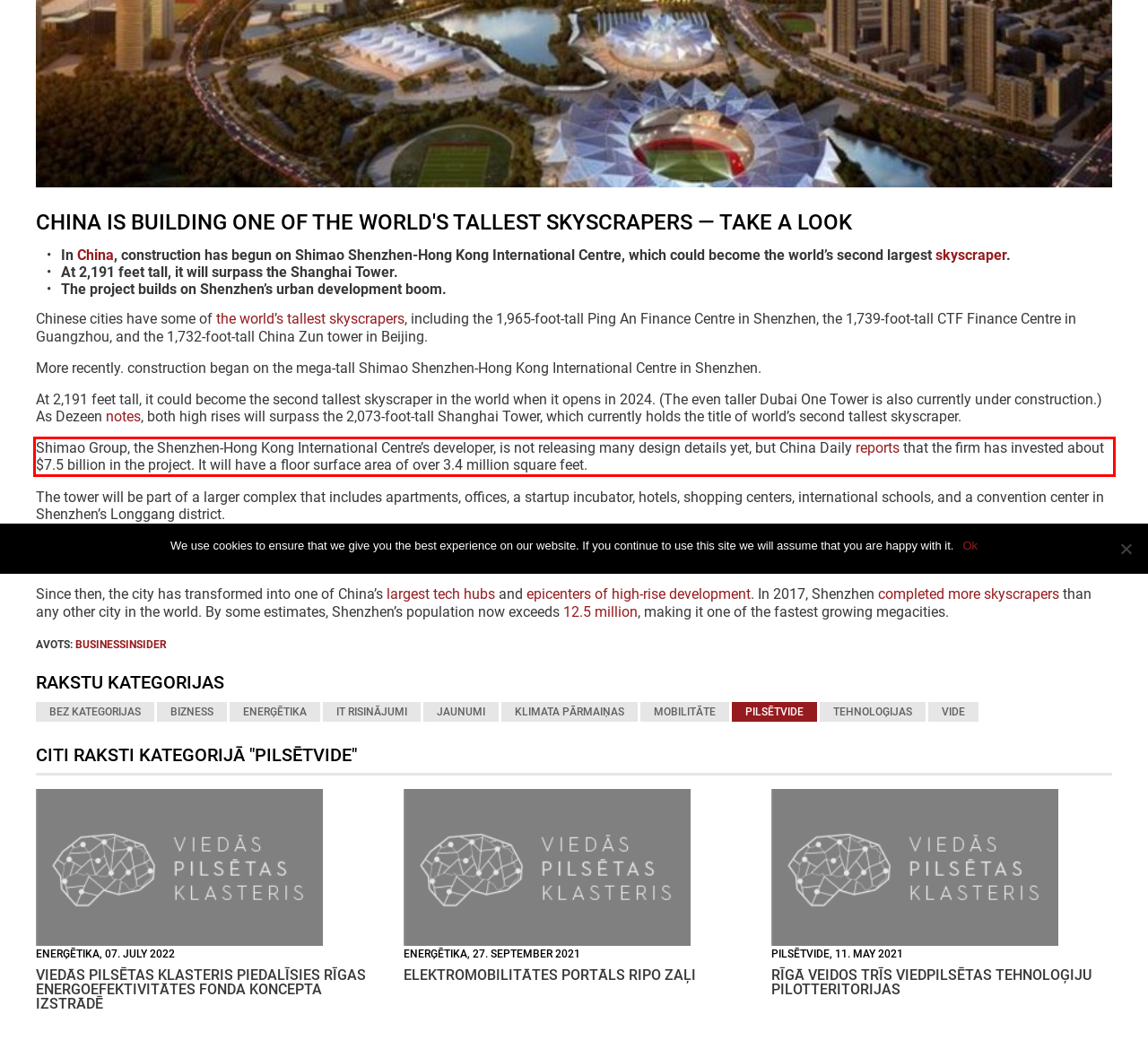Given a screenshot of a webpage containing a red rectangle bounding box, extract and provide the text content found within the red bounding box.

Shimao Group, the Shenzhen-Hong Kong International Centre’s developer, is not releasing many design details yet, but China Daily reports that the firm has invested about $7.5 billion in the project. It will have a floor surface area of over 3.4 million square feet.